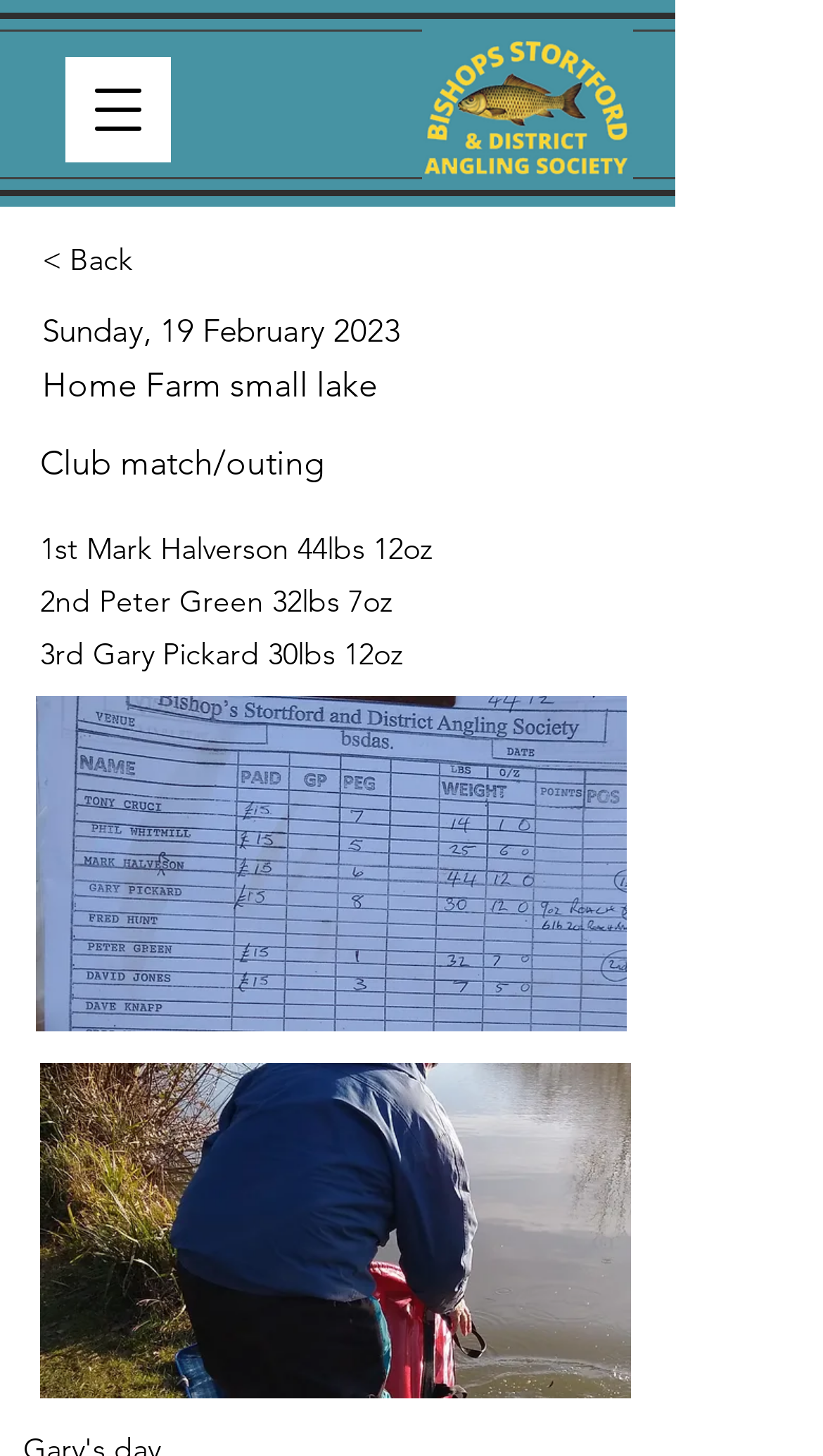Find the bounding box coordinates for the HTML element described in this sentence: "Call Now Button". Provide the coordinates as four float numbers between 0 and 1, in the format [left, top, right, bottom].

None